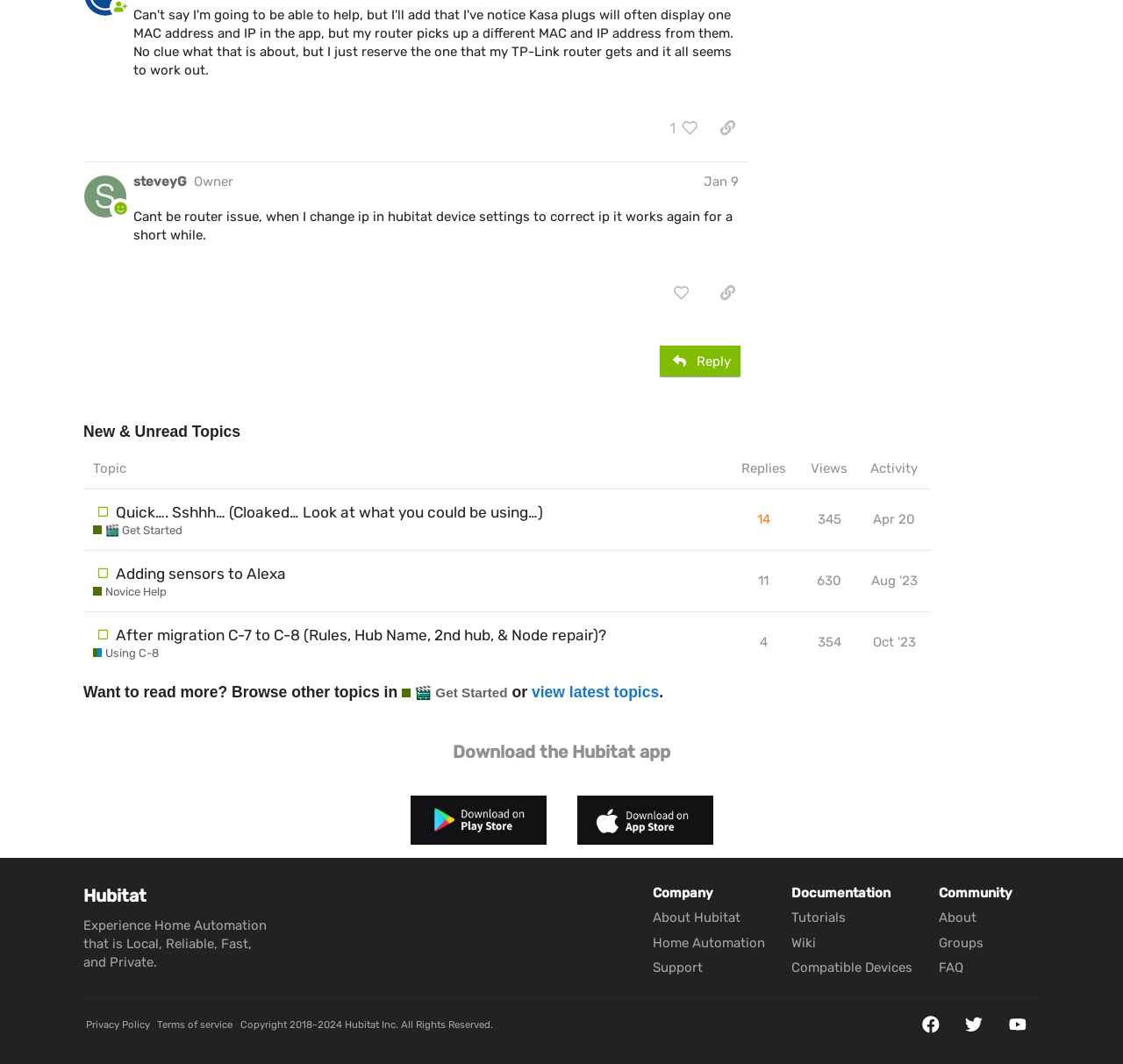Identify the bounding box coordinates for the UI element described as: "alt="Clear Solutions USA"".

None